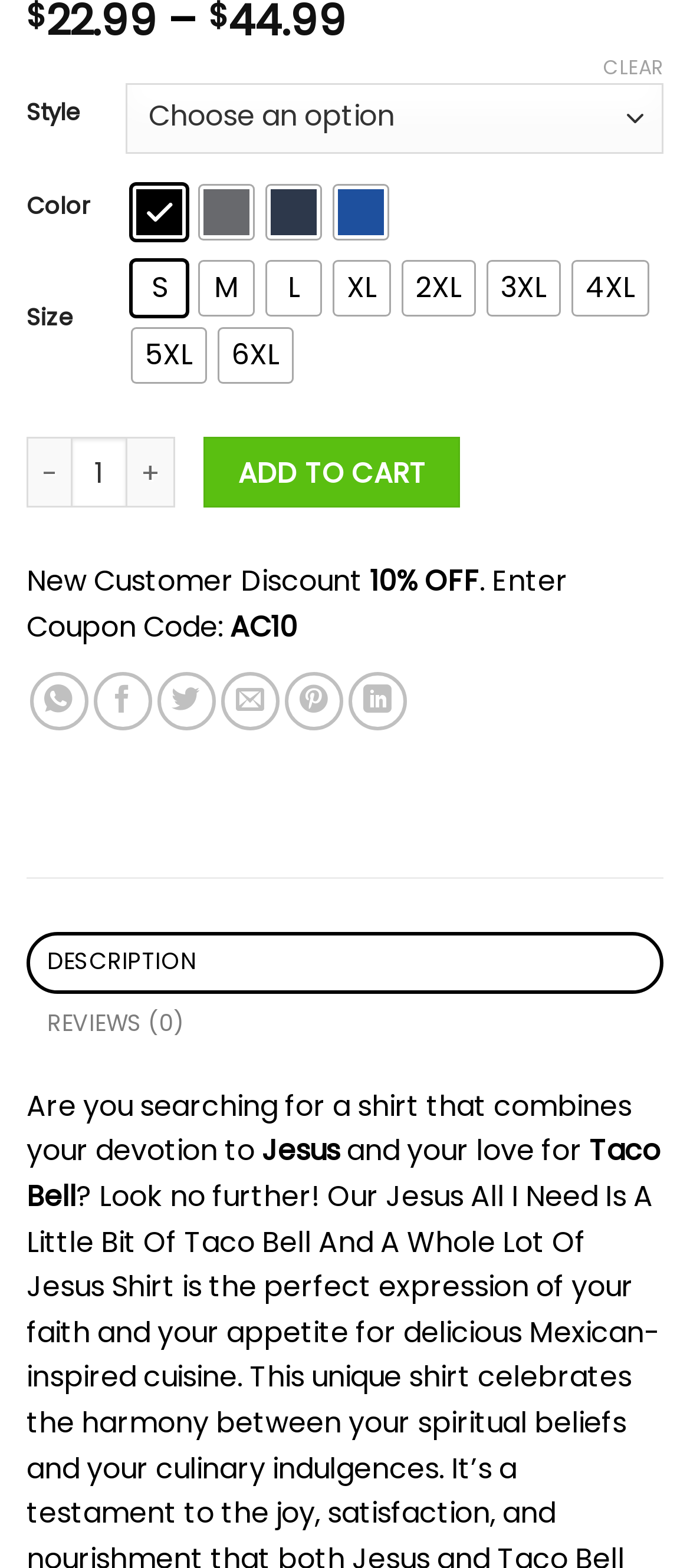Find the bounding box coordinates for the area you need to click to carry out the instruction: "Choose a color". The coordinates should be four float numbers between 0 and 1, indicated as [left, top, right, bottom].

[0.182, 0.114, 0.962, 0.156]